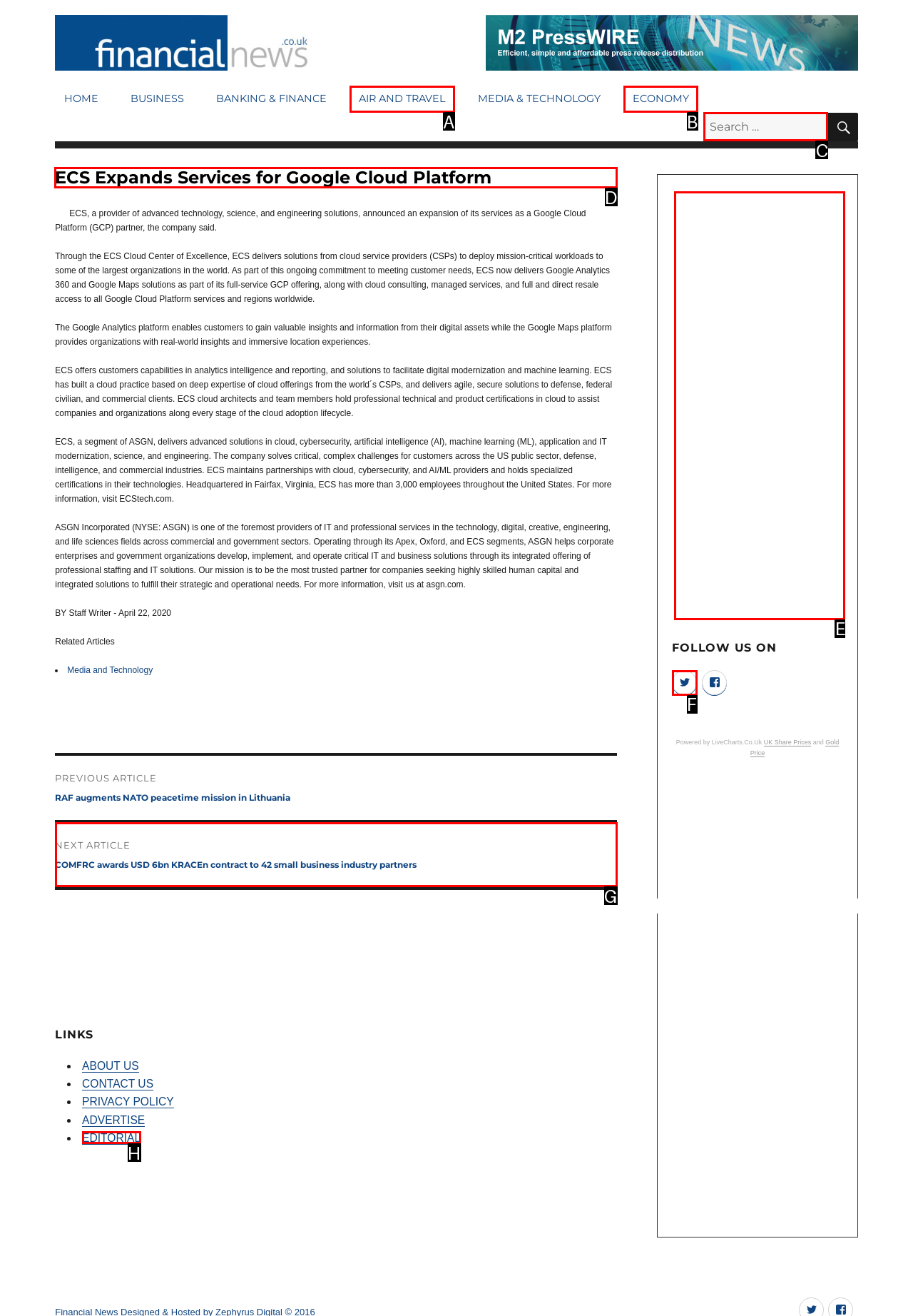Which letter corresponds to the correct option to complete the task: Read more about ECS?
Answer with the letter of the chosen UI element.

D